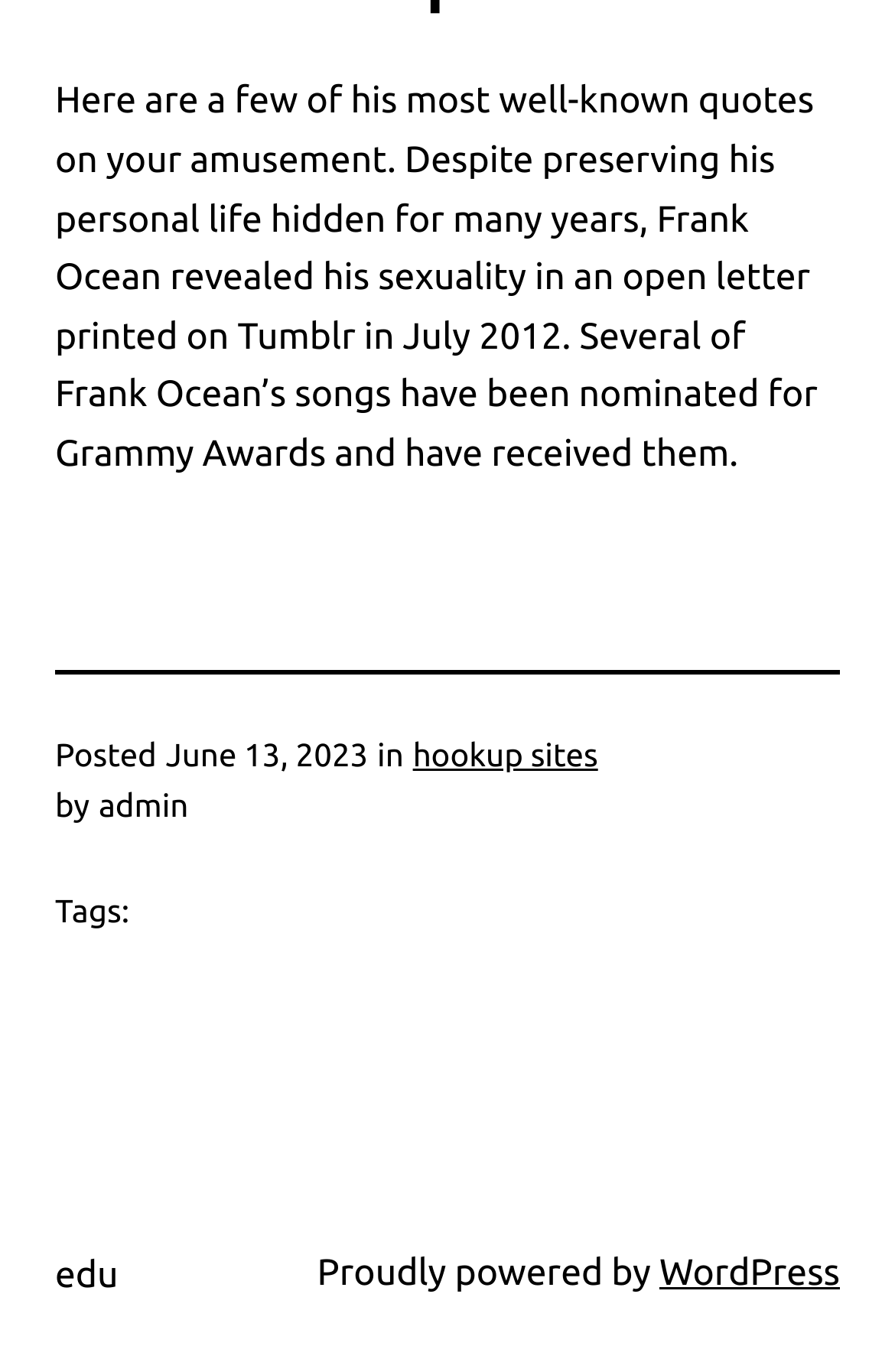Determine the bounding box for the UI element described here: "hookup sites".

[0.461, 0.536, 0.668, 0.563]